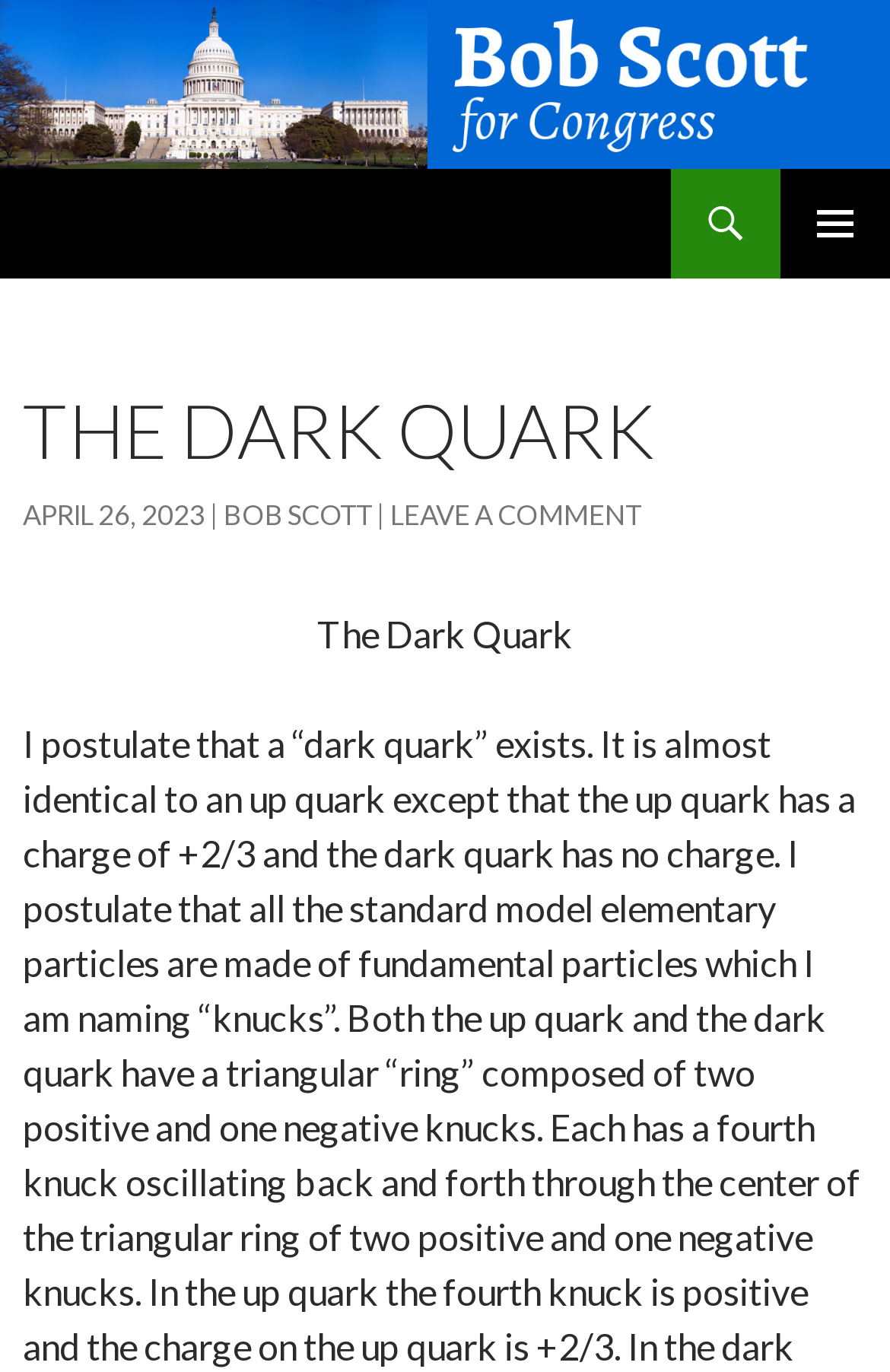What is the purpose of the button with the icon ''?
Could you answer the question in a detailed manner, providing as much information as possible?

I can see a button with the icon '' which is likely to be a primary menu button. The 'expanded: False' property suggests that the menu is not currently expanded, and the 'controls: primary-menu' property indicates that it controls the primary menu.